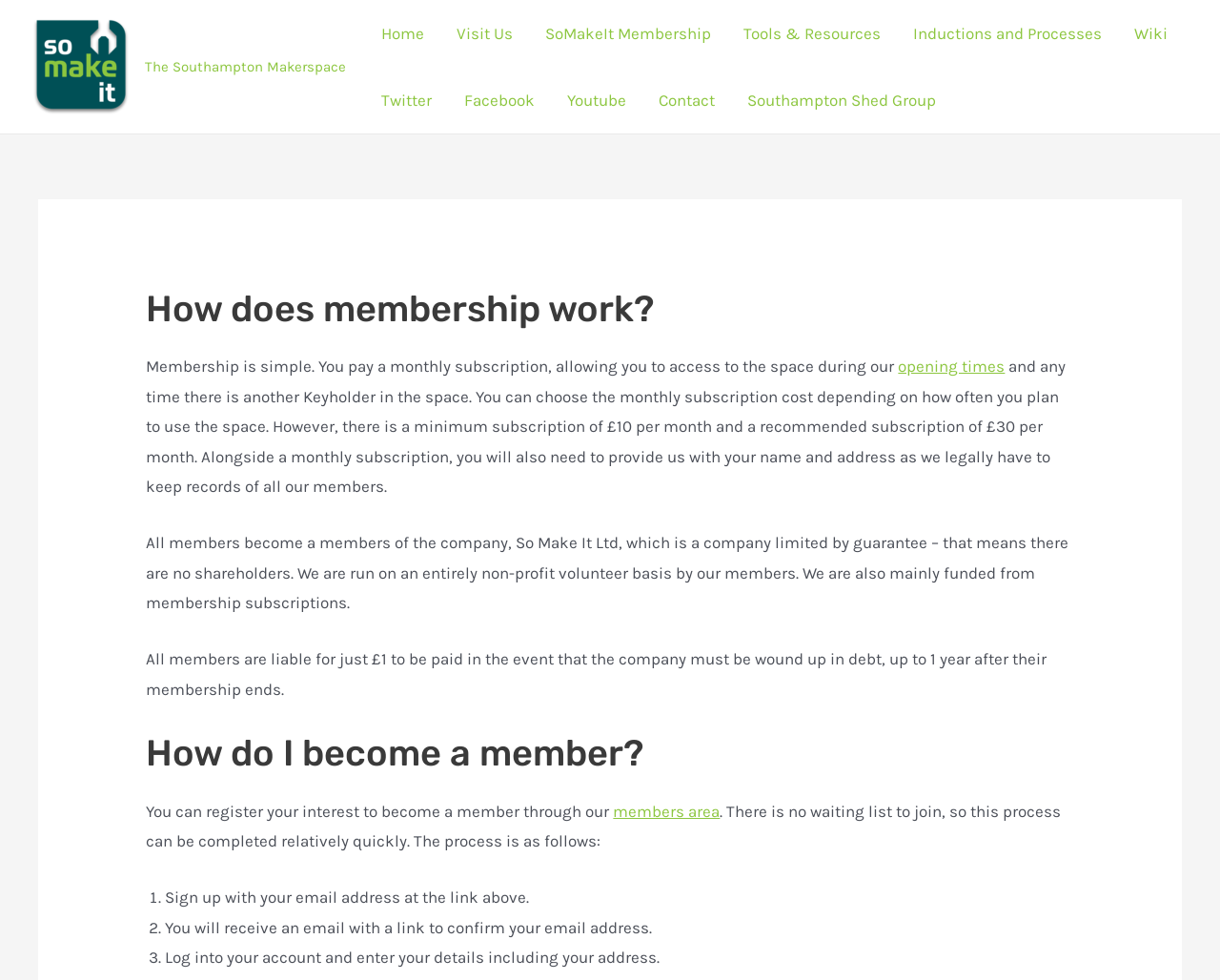Give a concise answer using one word or a phrase to the following question:
How do I confirm my email address?

Through a link in an email